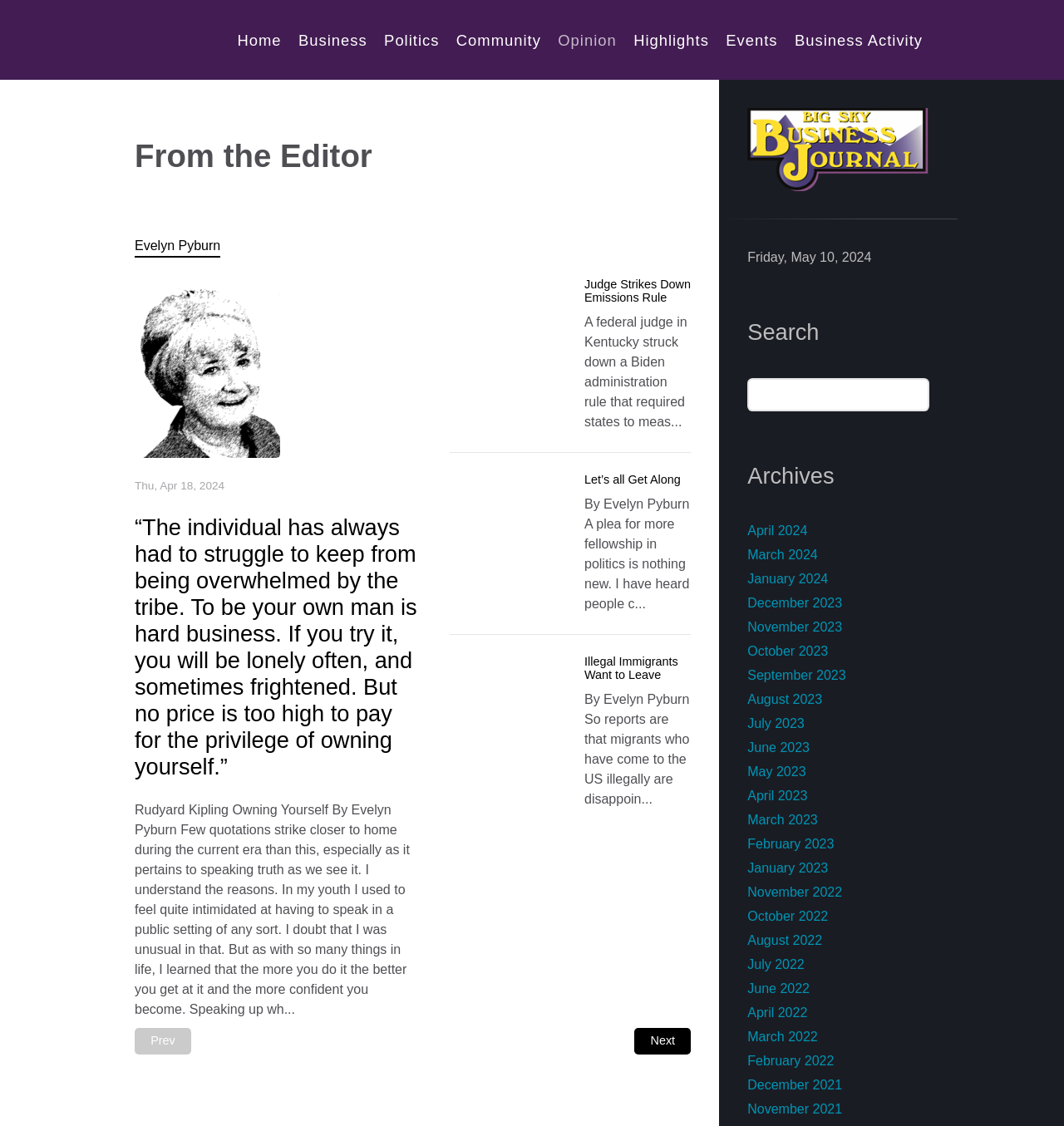Write an elaborate caption that captures the essence of the webpage.

The webpage is an opinion section of The Big Sky Business Journal. At the top, there is a navigation menu with links to different sections, including Home, Business, Politics, Community, Opinion, Highlights, Events, and Business Activity. 

Below the navigation menu, there is a heading "From the Editor" followed by a link to the author, Evelyn Pyburn, and an image. The date "Thu, Apr 18, 2024" is displayed next to the author's name. 

A quote by Rudyard Kipling is presented, which is also a link. Below the quote, there is an article titled "Owning Yourself" by Evelyn Pyburn, which discusses the importance of speaking truth and being confident in one's opinions.

To the right of the article, there are three more opinion pieces with headings "Judge Strikes Down Emissions Rule", "Let’s all Get Along", and "Illegal Immigrants Want to Leave". Each heading is a link, and there is a brief summary of the article below each heading.

At the bottom of the page, there are navigation buttons "Prev" and "Next" to navigate through the opinion pieces. 

On the right side of the page, there is a section with a search bar and a list of archives, with links to different months and years, from April 2024 to December 2021.